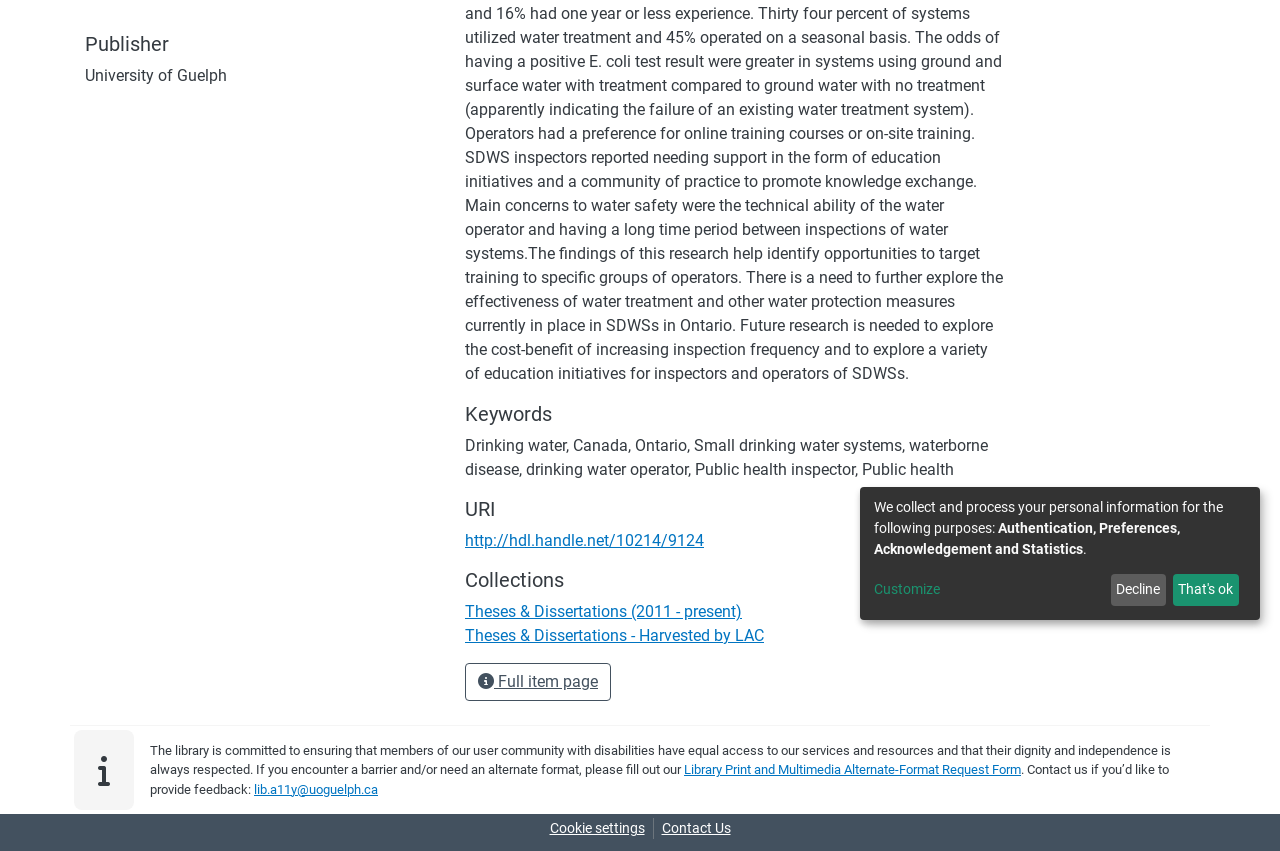Give the bounding box coordinates for the element described by: "Contact Us".

[0.511, 0.961, 0.577, 0.986]